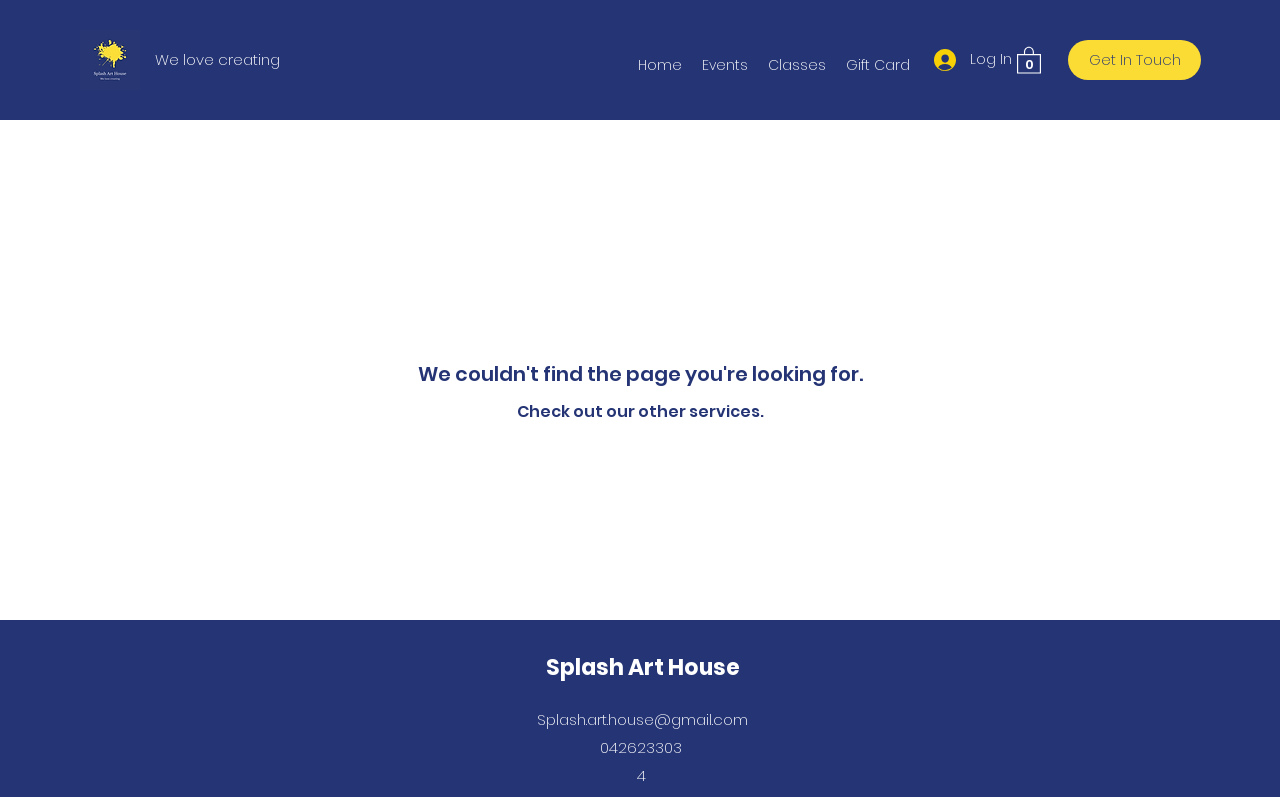Provide the bounding box coordinates of the HTML element described as: "Get In Touch". The bounding box coordinates should be four float numbers between 0 and 1, i.e., [left, top, right, bottom].

[0.834, 0.05, 0.938, 0.1]